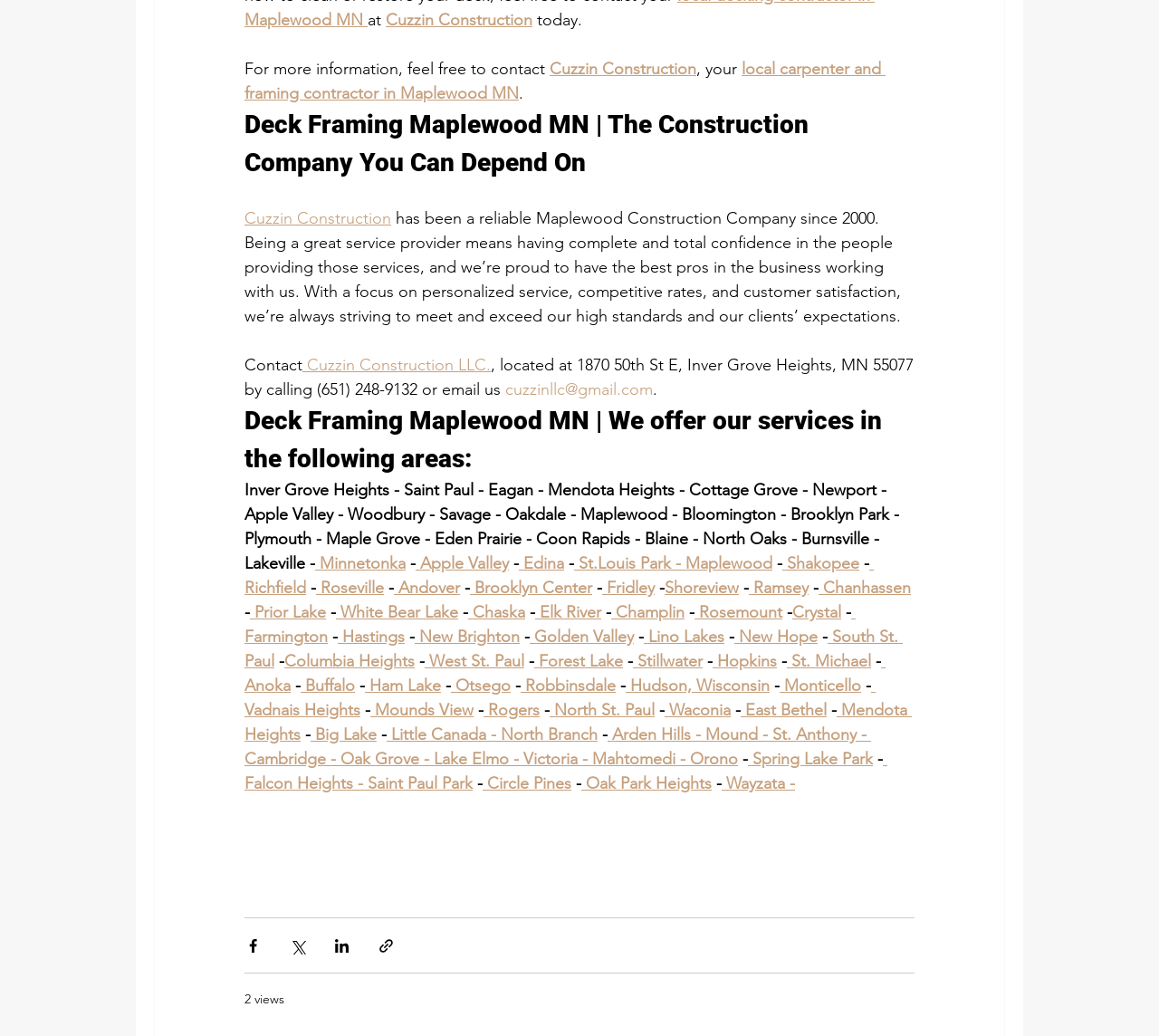Using the element description provided, determine the bounding box coordinates in the format (top-left x, top-left y, bottom-right x, bottom-right y). Ensure that all values are floating point numbers between 0 and 1. Element description: Shakopee

[0.675, 0.534, 0.741, 0.553]